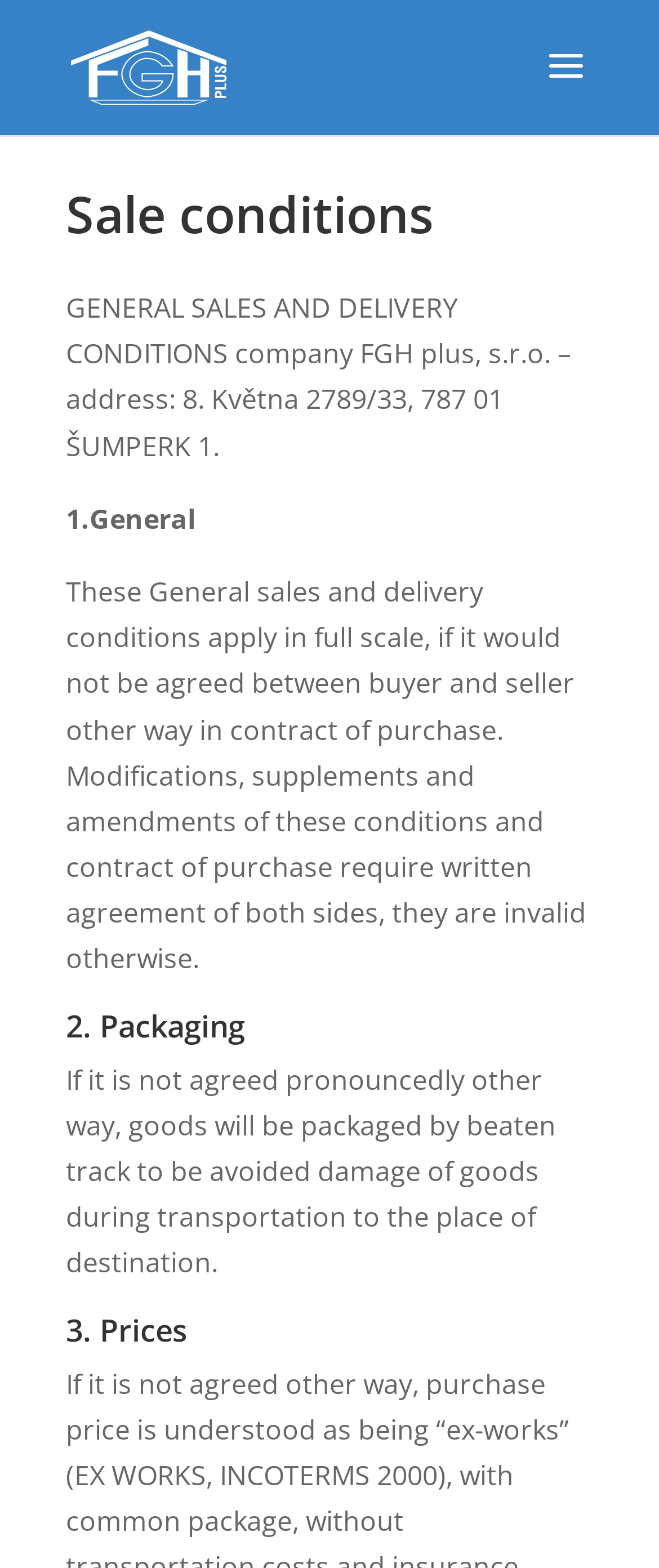What is the company name?
Based on the image, please offer an in-depth response to the question.

The company name can be found in the link and image at the top of the webpage, which says 'FGH Plus, s.r.o.'.